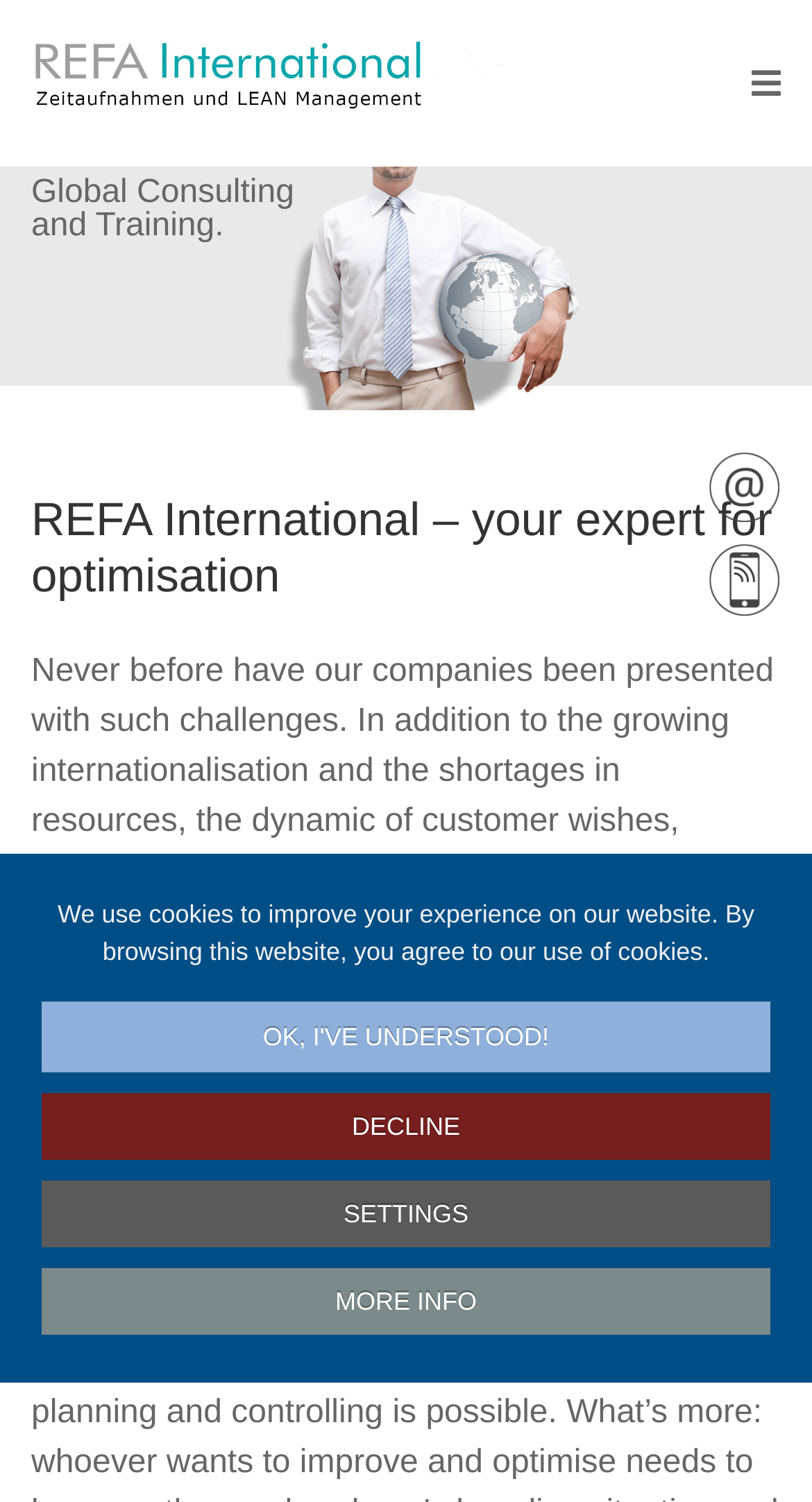What is the company's approach to business challenges?
Based on the screenshot, give a detailed explanation to answer the question.

I found the company's approach by reading the static text element which mentions that companies need 'flexibility and adaptability' to overcome challenges.